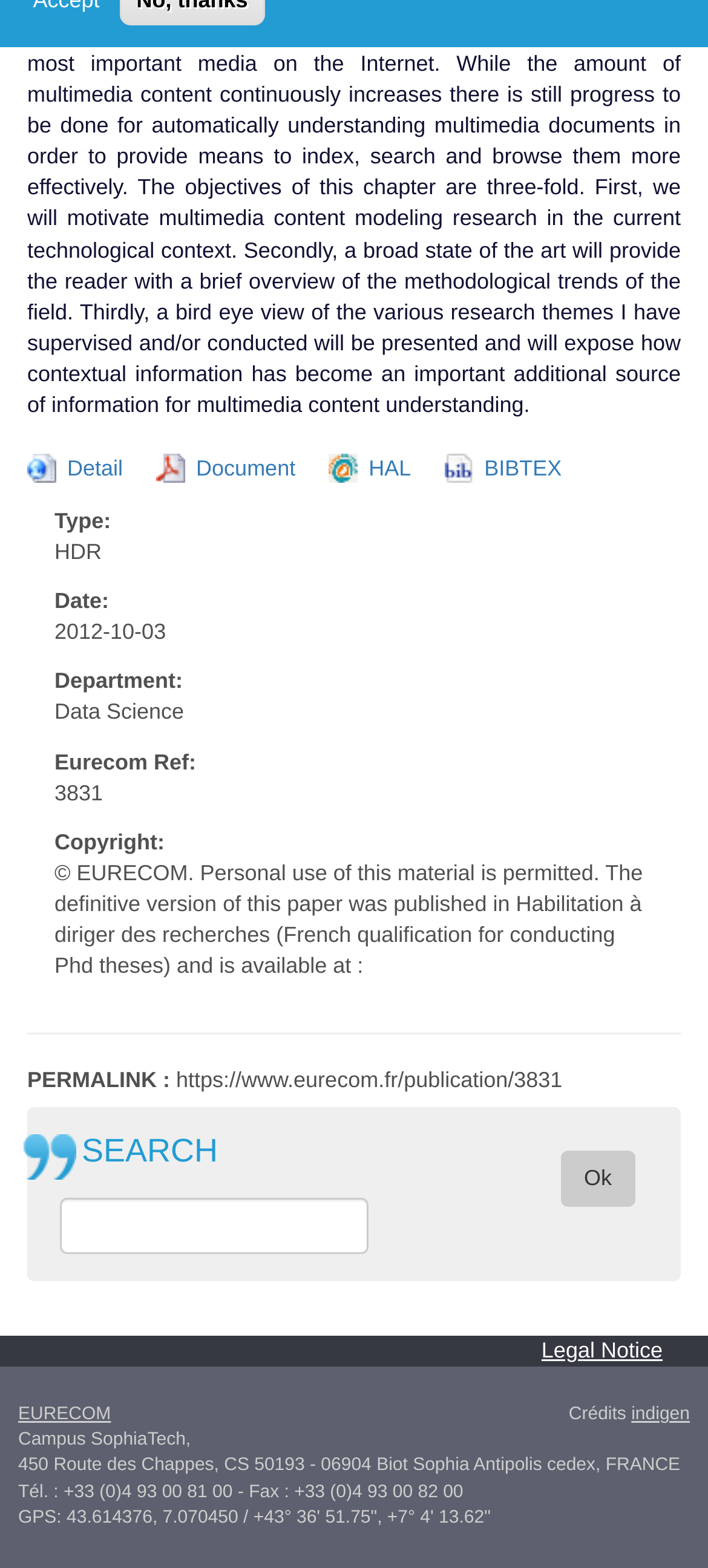Please mark the clickable region by giving the bounding box coordinates needed to complete this instruction: "click on the 'Detail' link".

[0.095, 0.29, 0.174, 0.306]